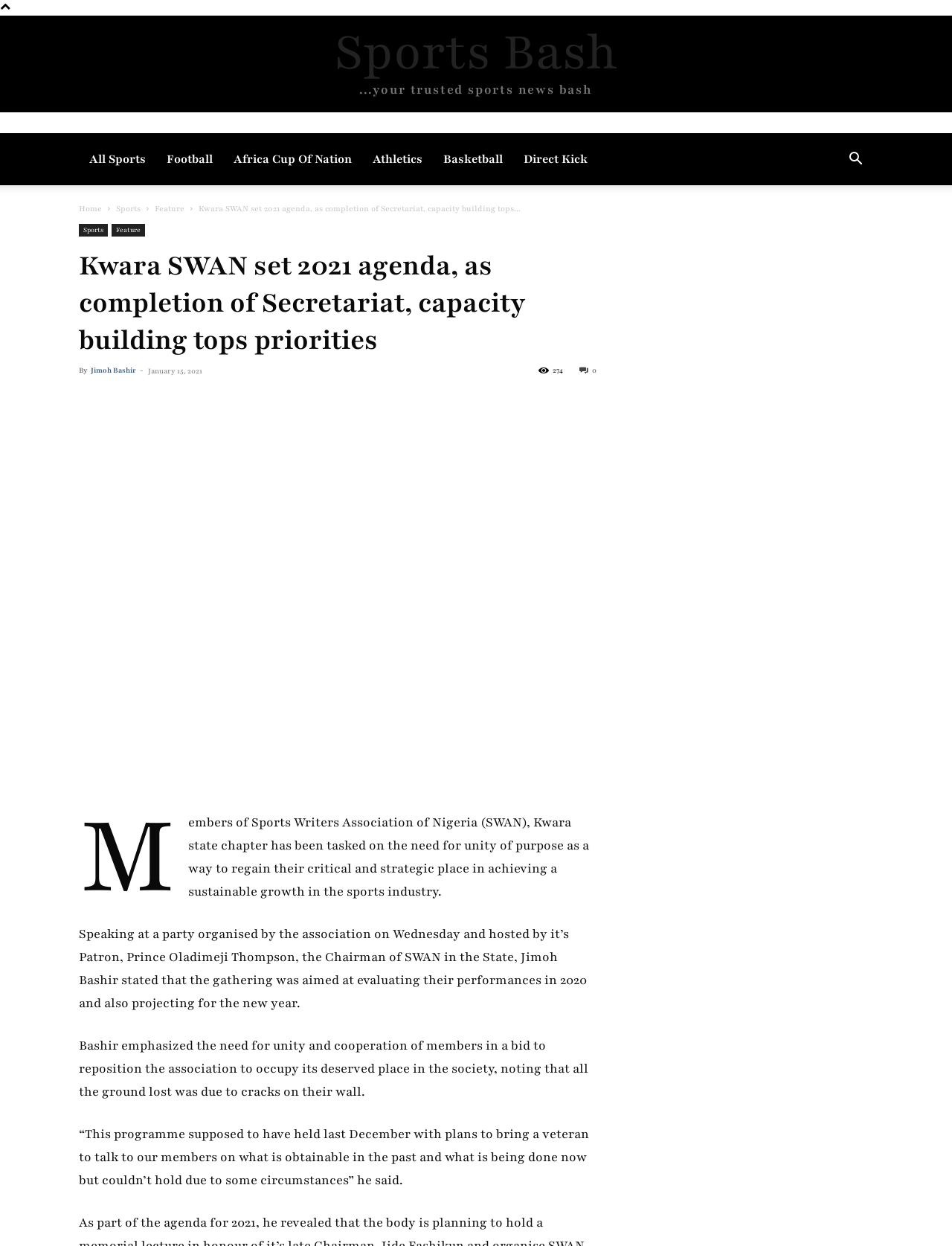Bounding box coordinates are specified in the format (top-left x, top-left y, bottom-right x, bottom-right y). All values are floating point numbers bounded between 0 and 1. Please provide the bounding box coordinate of the region this sentence describes: Jimoh Bashir

[0.095, 0.293, 0.143, 0.301]